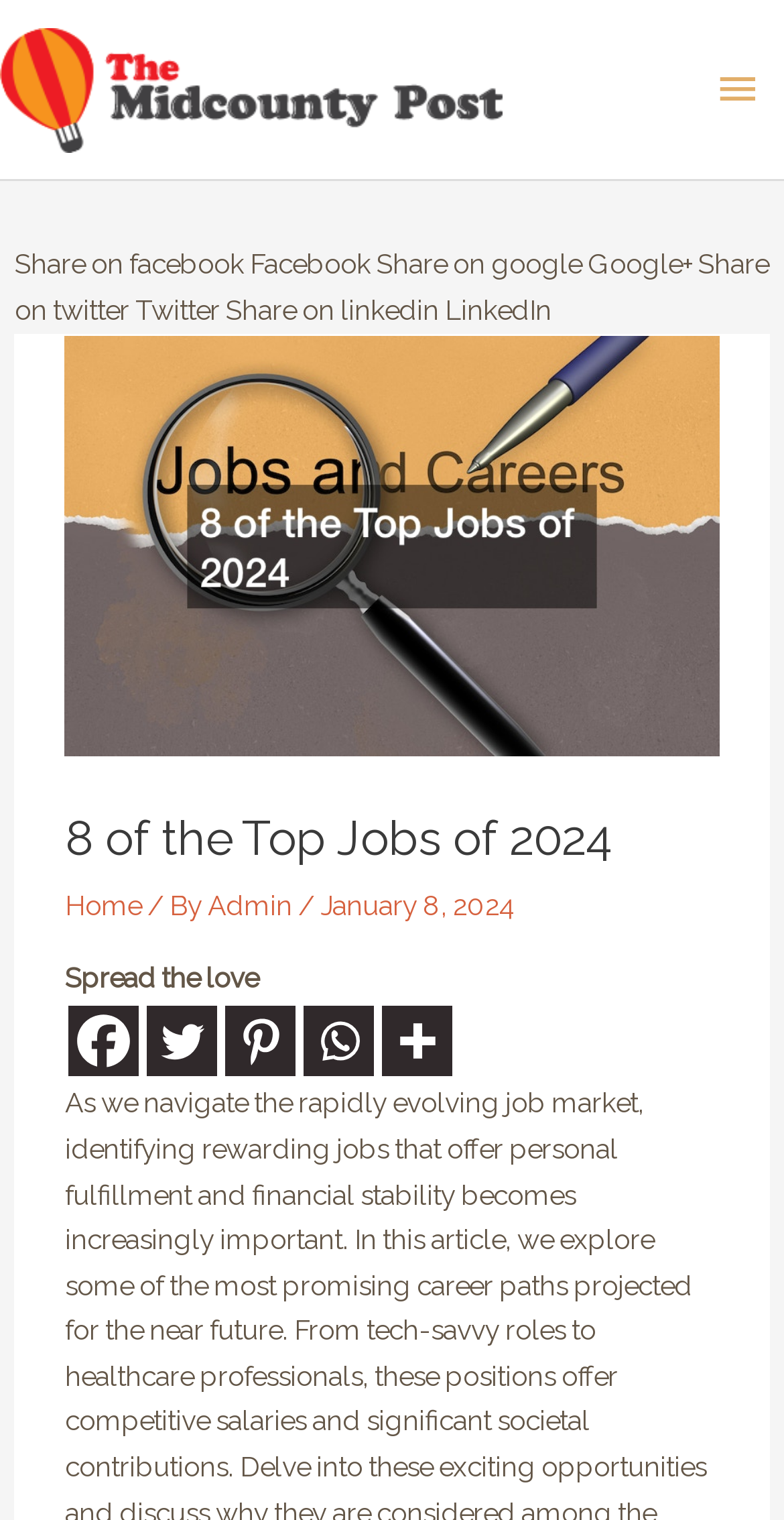What is the date of the article?
Respond with a short answer, either a single word or a phrase, based on the image.

January 8, 2024